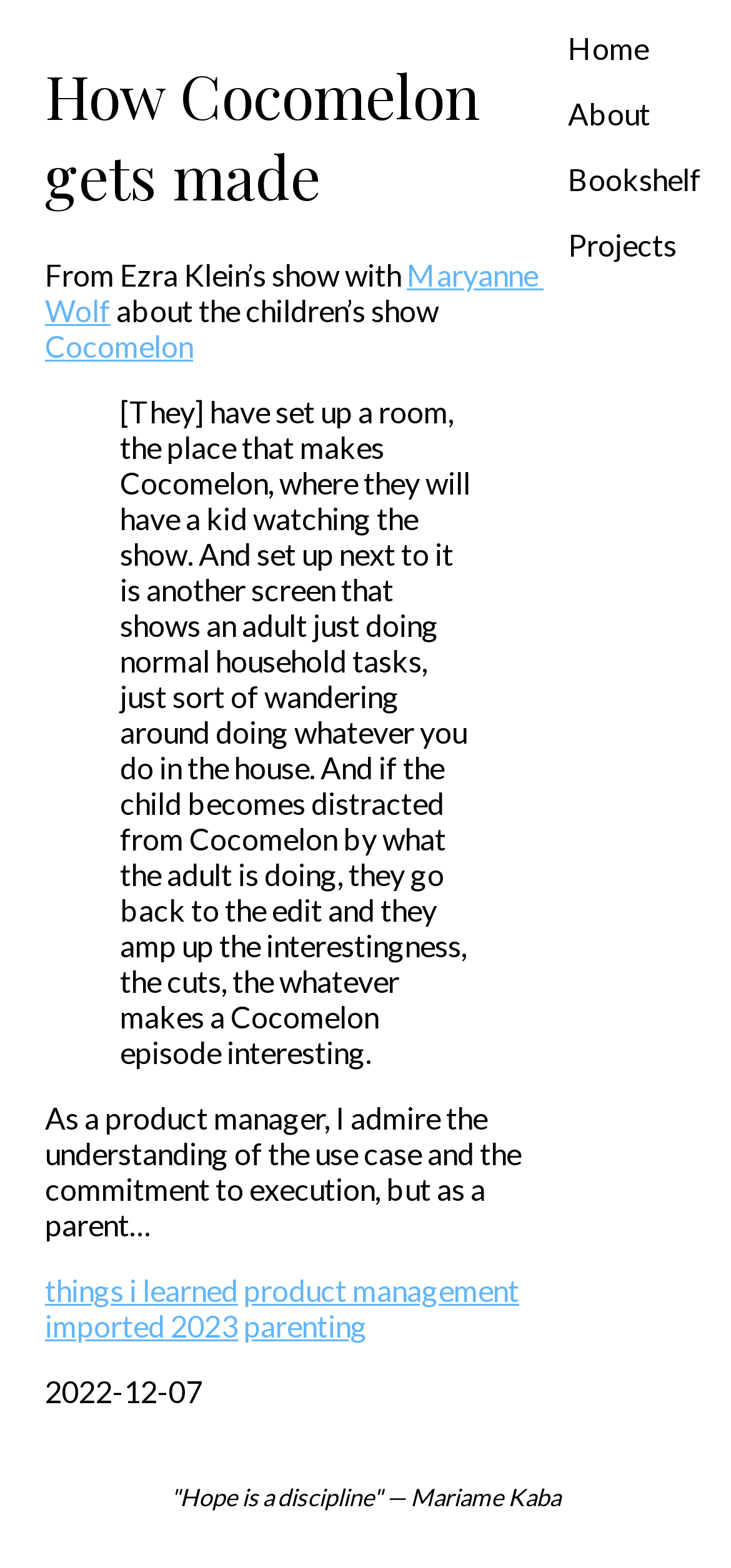Could you locate the bounding box coordinates for the section that should be clicked to accomplish this task: "view things i learned".

[0.062, 0.811, 0.326, 0.834]